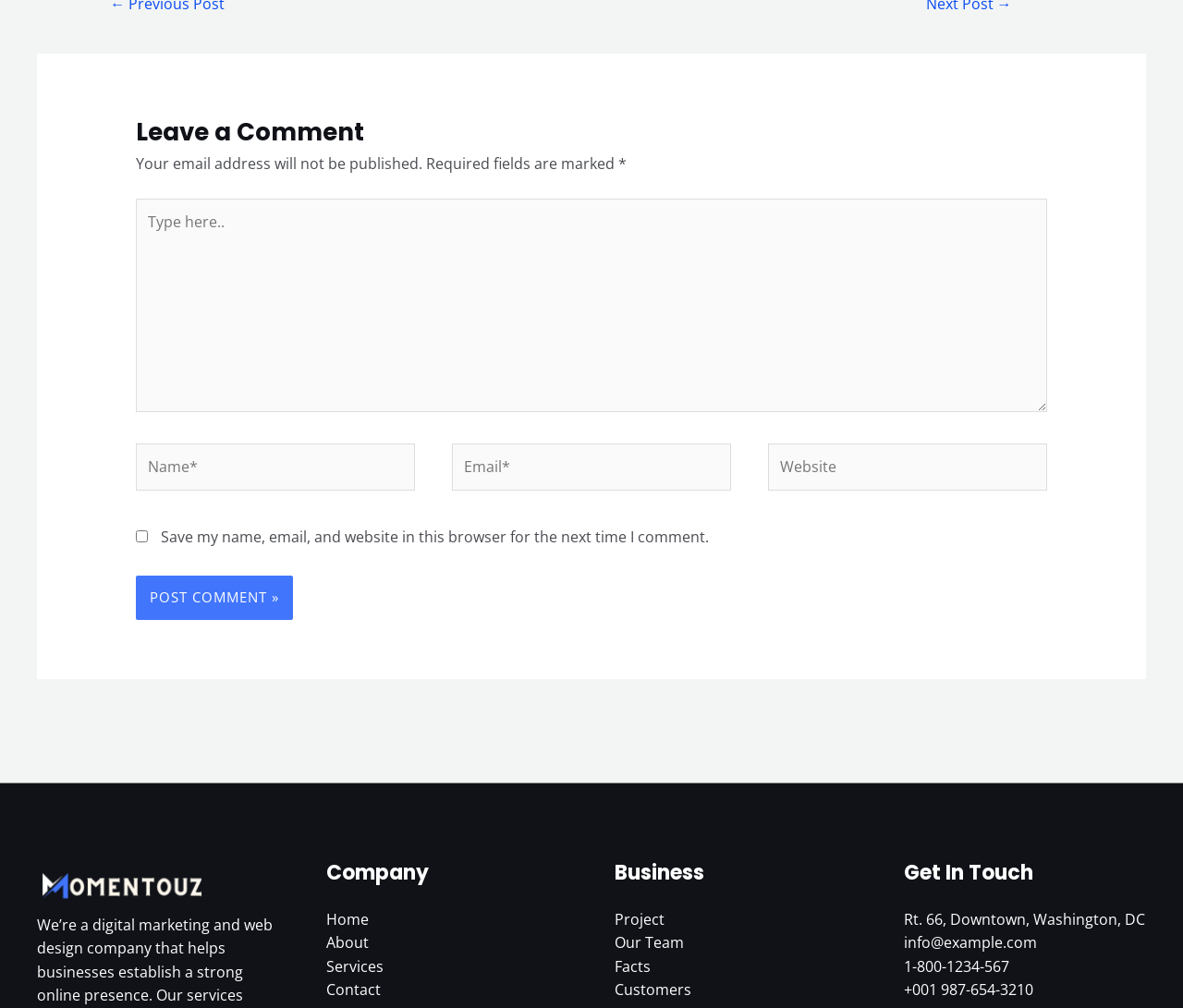Give the bounding box coordinates for the element described by: "parent_node: Website name="url" placeholder="Website"".

[0.649, 0.44, 0.885, 0.487]